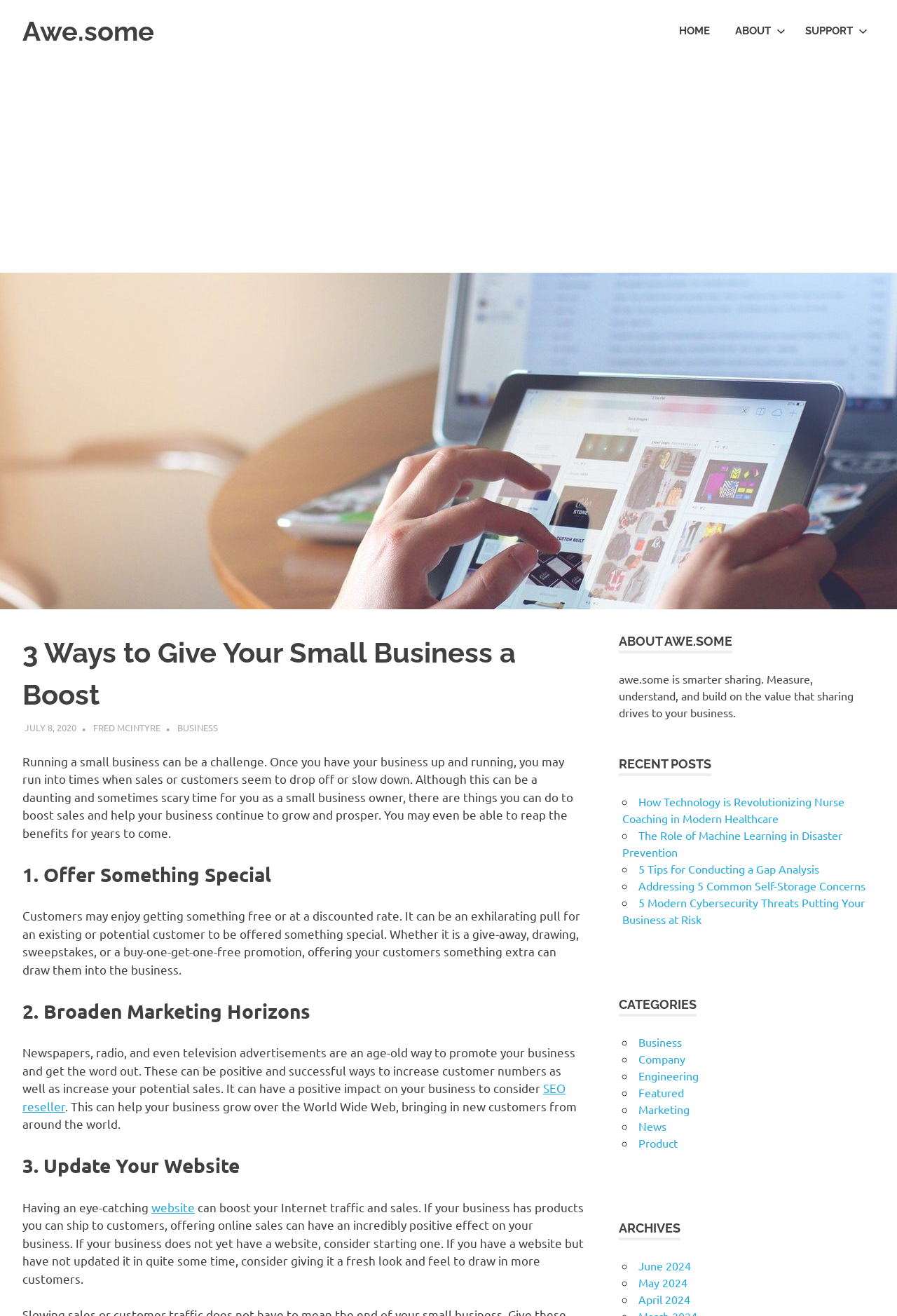Please find the bounding box coordinates (top-left x, top-left y, bottom-right x, bottom-right y) in the screenshot for the UI element described as follows: Company

[0.712, 0.799, 0.764, 0.81]